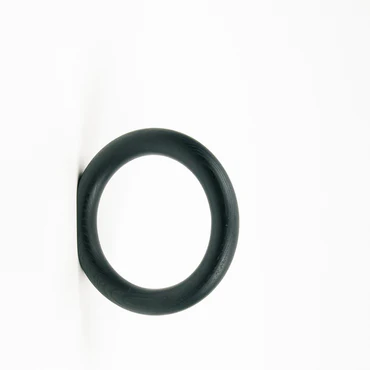Answer the question using only a single word or phrase: 
What is the shape of the hook?

Circular